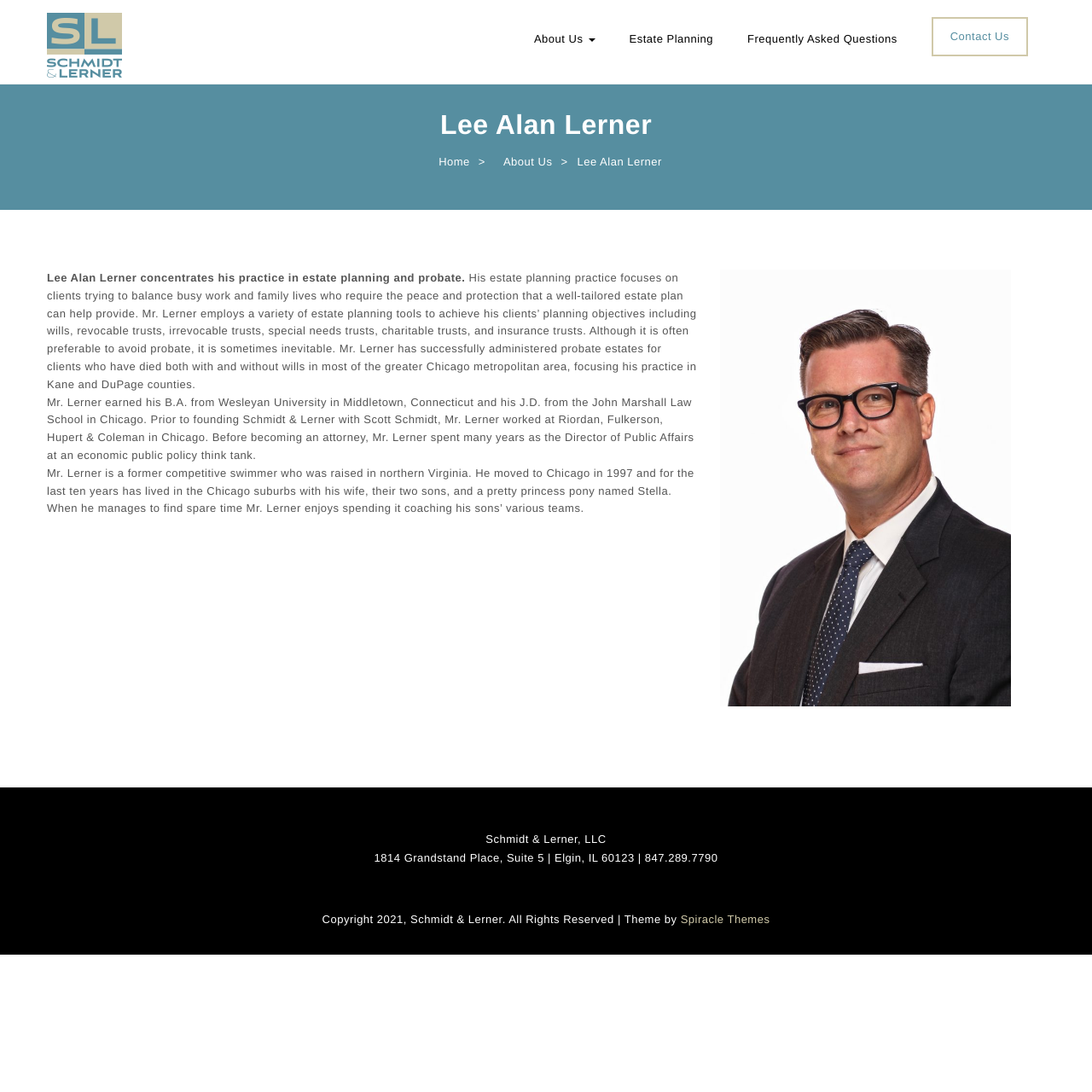Please specify the bounding box coordinates of the element that should be clicked to execute the given instruction: 'Click on the 'Estate Planning' link'. Ensure the coordinates are four float numbers between 0 and 1, expressed as [left, top, right, bottom].

[0.576, 0.027, 0.653, 0.059]